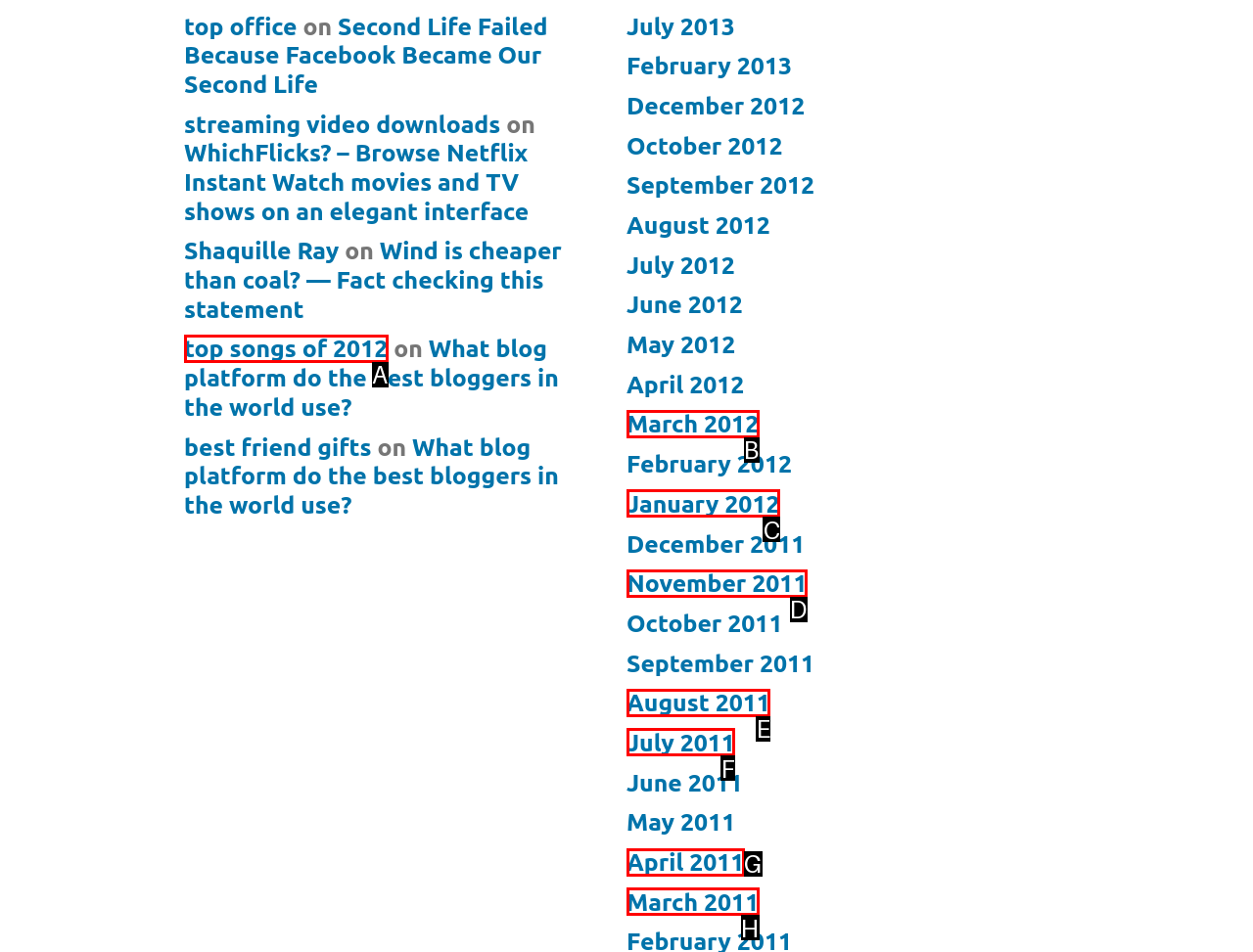Determine which HTML element best fits the description: top songs of 2012
Answer directly with the letter of the matching option from the available choices.

A